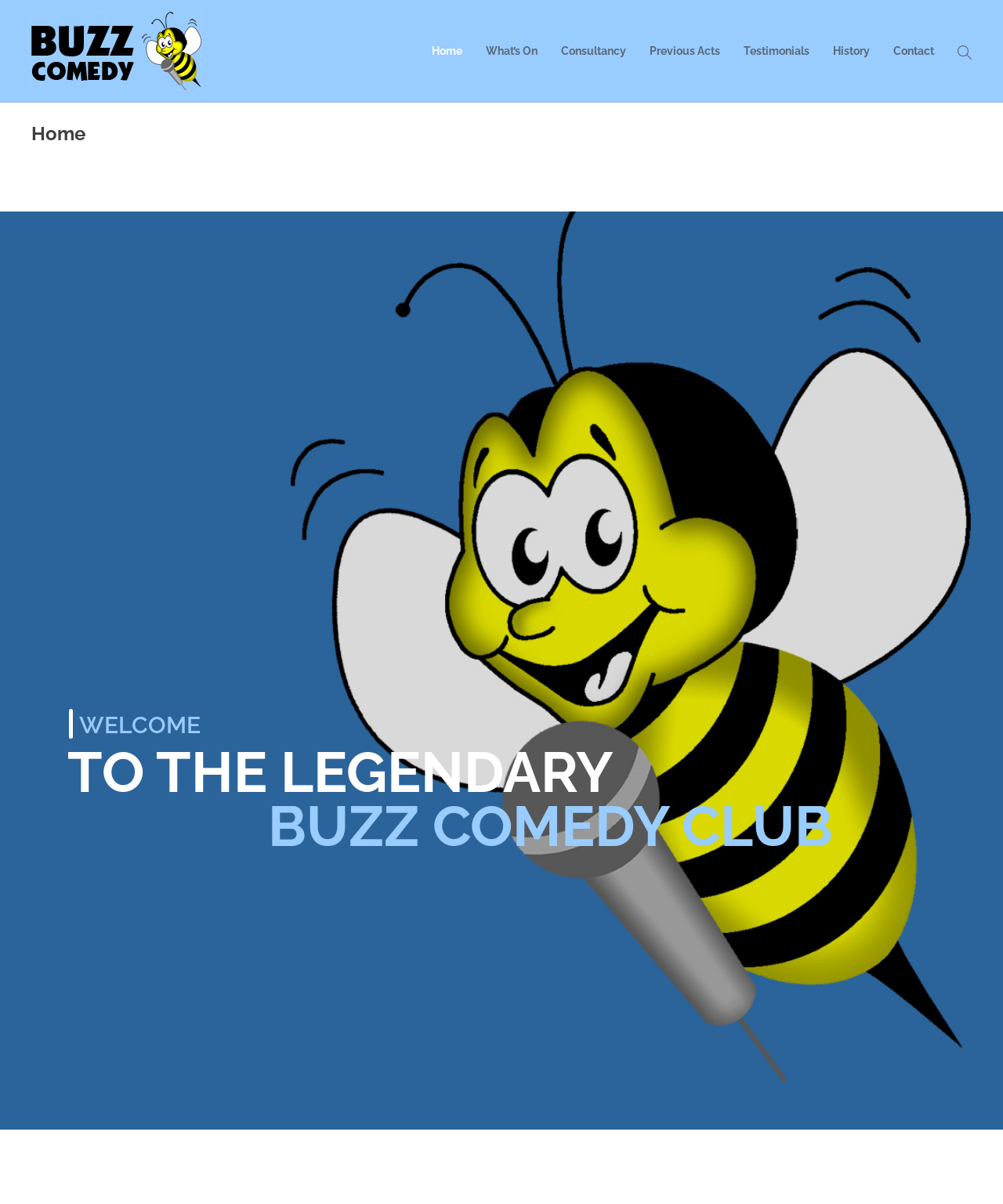Explain the webpage's design and content in an elaborate manner.

The webpage is titled "Buzz Comedy" and features a prominent logo image at the top left corner with the same text. Below the logo, there is a navigation menu with 8 links: "Home", "What's On", "Consultancy", "Previous Acts", "Testimonials", "History", "Contact", and an icon represented by "\ue090". These links are aligned horizontally and take up most of the top section of the page.

Further down, there is a large heading that reads "Home", which is centered and spans the entire width of the page. Below this heading, there is a welcome message that consists of three lines of text: "WELCOME", "TO THE LEGENDARY", and "BUZZ COMEDY CLUB". These lines of text are stacked vertically and positioned near the top center of the page.